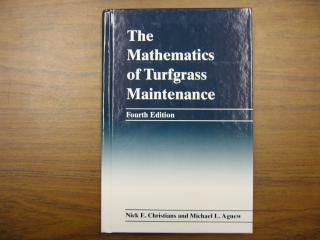What is the color of the gradient on the book cover?
Carefully examine the image and provide a detailed answer to the question.

The book cover features a sleek design with a deep blue gradient that transitions to white, indicating that the dominant color of the gradient is deep blue.